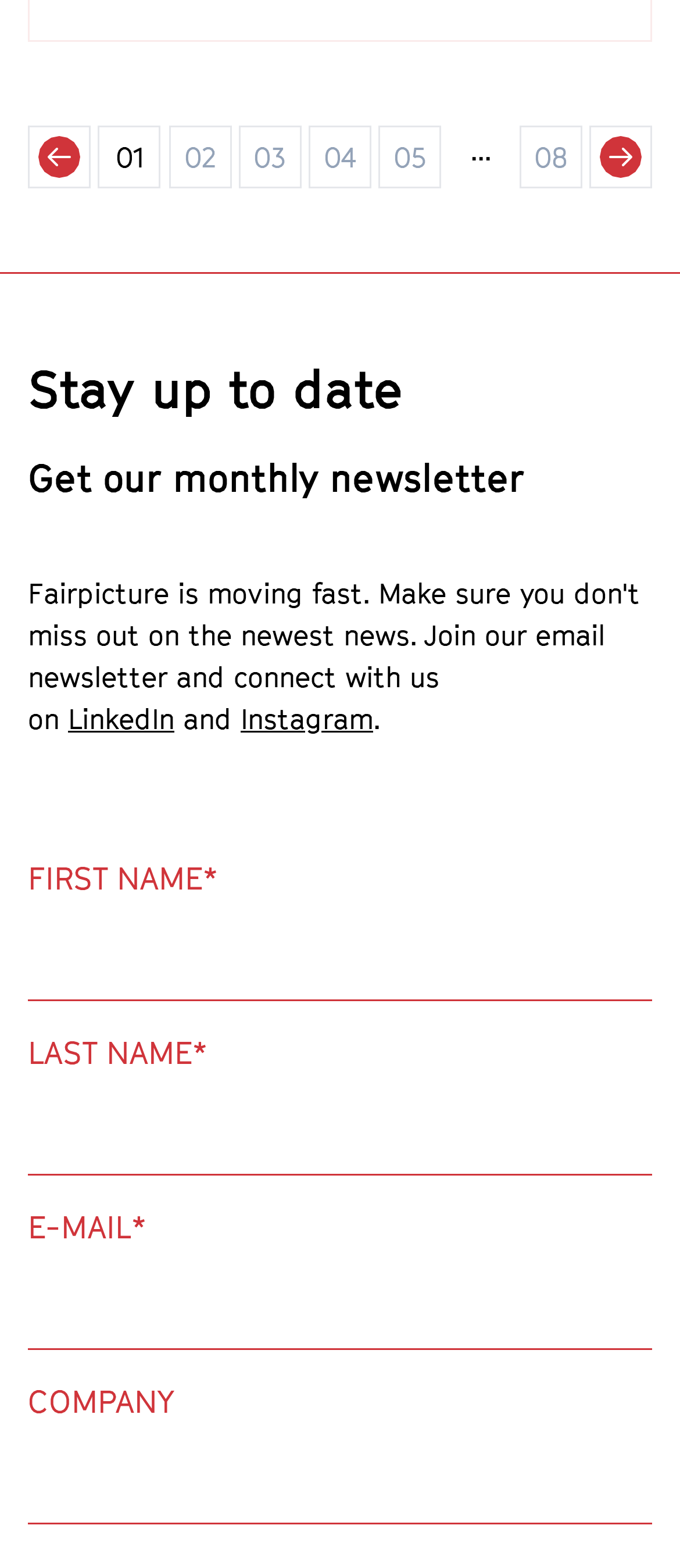Can you specify the bounding box coordinates for the region that should be clicked to fulfill this instruction: "input your email address".

[0.041, 0.799, 0.959, 0.861]